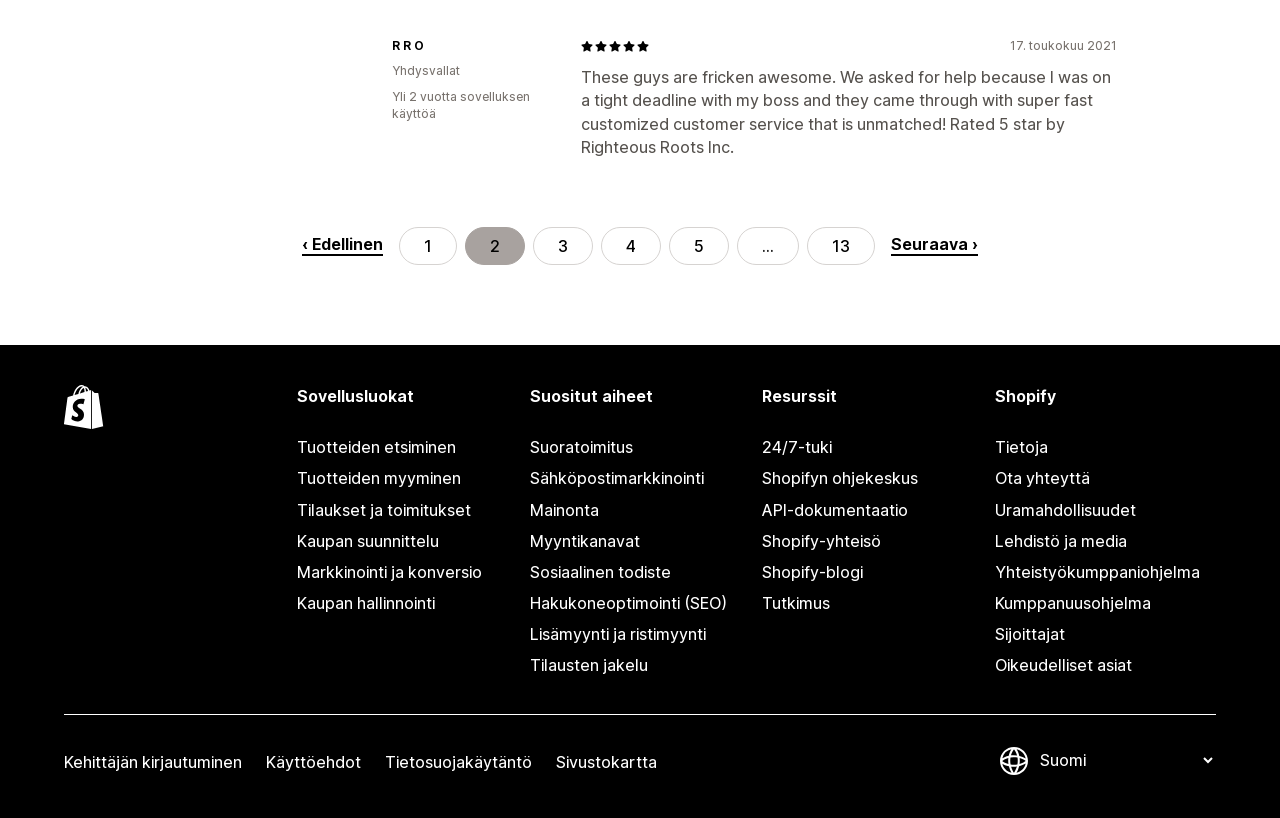Identify the bounding box of the HTML element described here: "Sosiaalinen todiste". Provide the coordinates as four float numbers between 0 and 1: [left, top, right, bottom].

[0.414, 0.681, 0.586, 0.719]